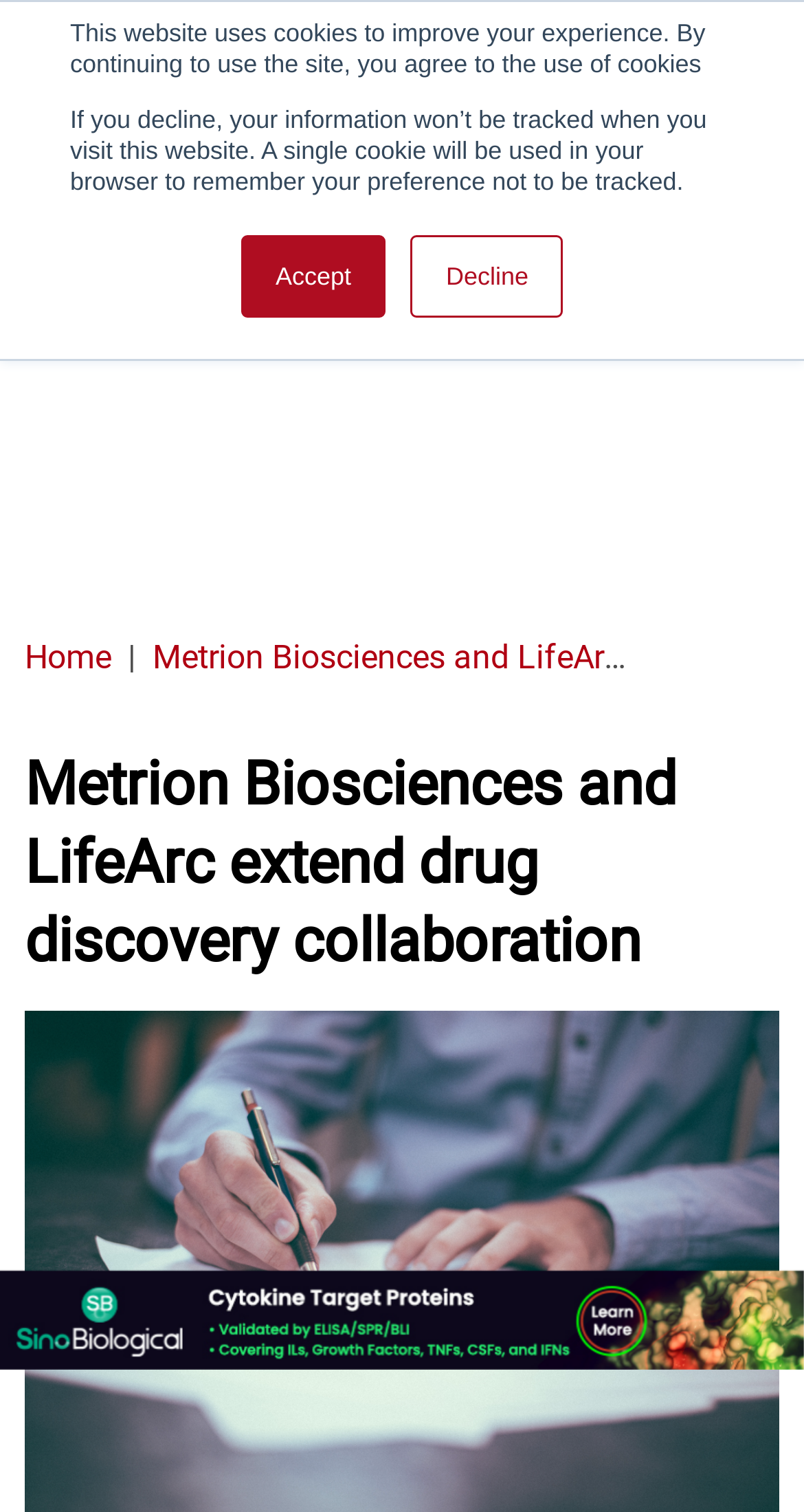Locate and provide the bounding box coordinates for the HTML element that matches this description: "parent_node: Home".

[0.031, 0.821, 0.969, 0.847]